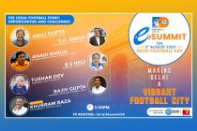Provide a brief response to the question below using one word or phrase:
Who is one of the featured speakers at the event?

Anuj Gupta